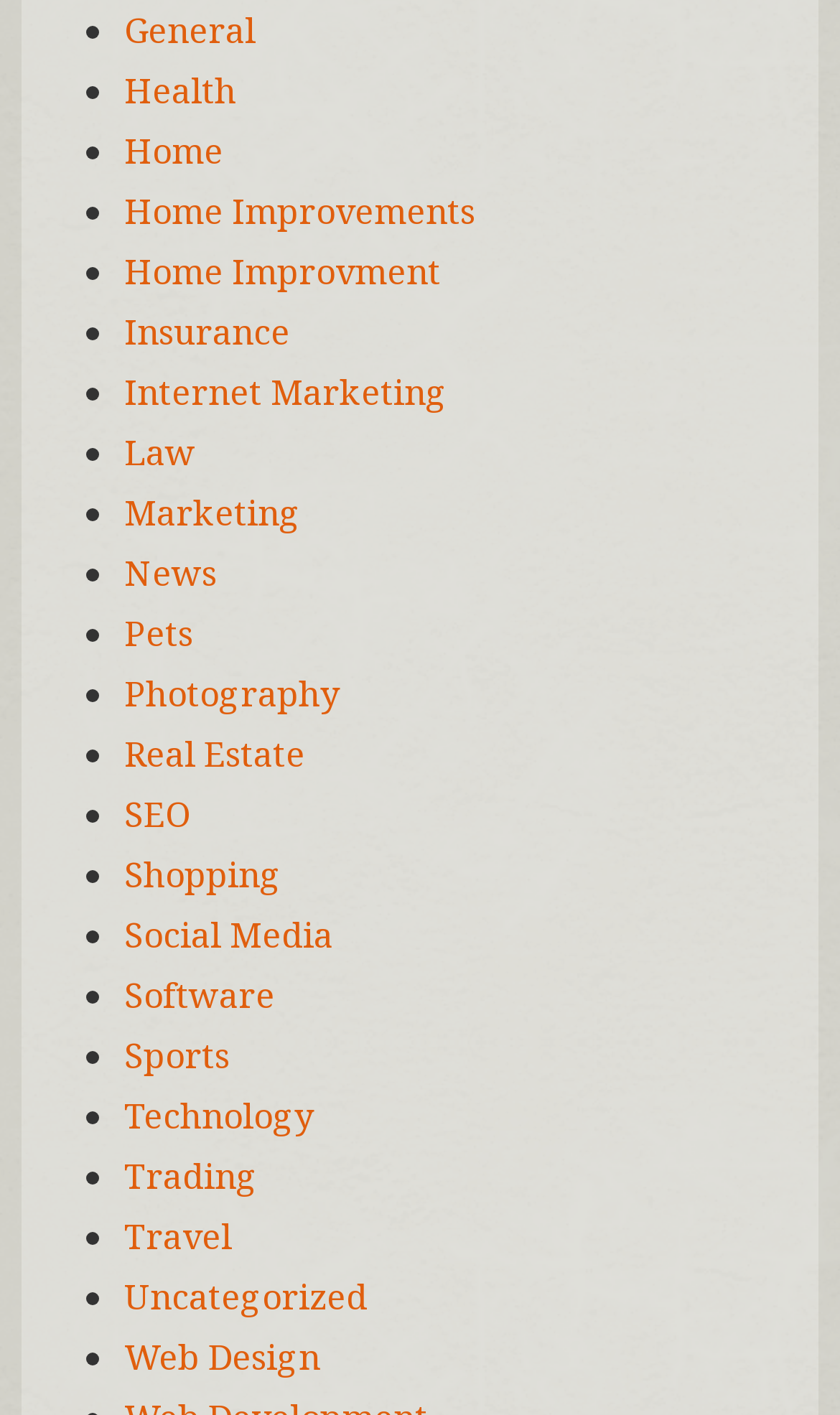Please mark the clickable region by giving the bounding box coordinates needed to complete this instruction: "Visit the 'ONE Innsbruck' website".

None